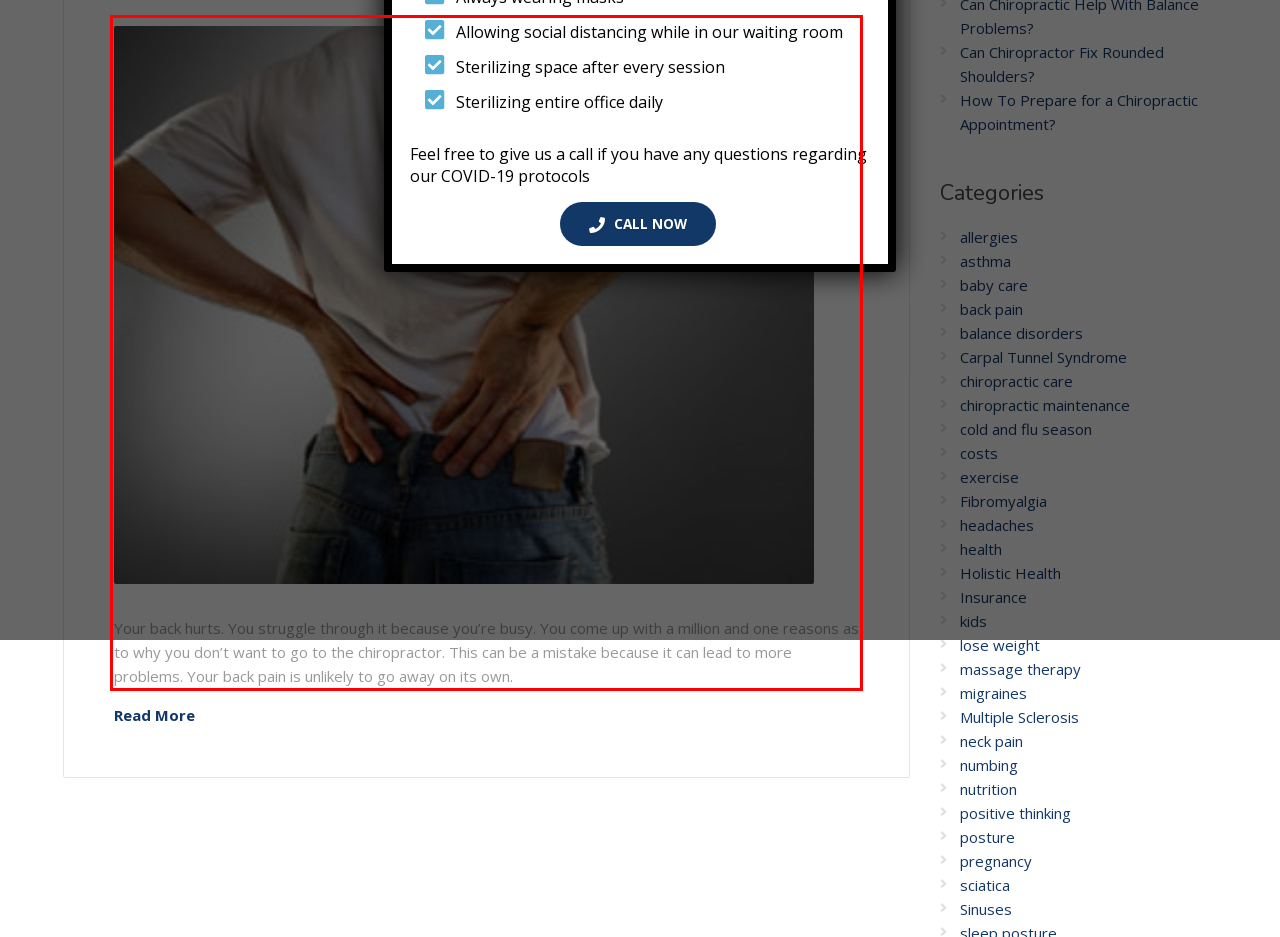There is a UI element on the webpage screenshot marked by a red bounding box. Extract and generate the text content from within this red box.

Your back hurts. You struggle through it because you’re busy. You come up with a million and one reasons as to why you don’t want to go to the chiropractor. This can be a mistake because it can lead to more problems. Your back pain is unlikely to go away on its own.